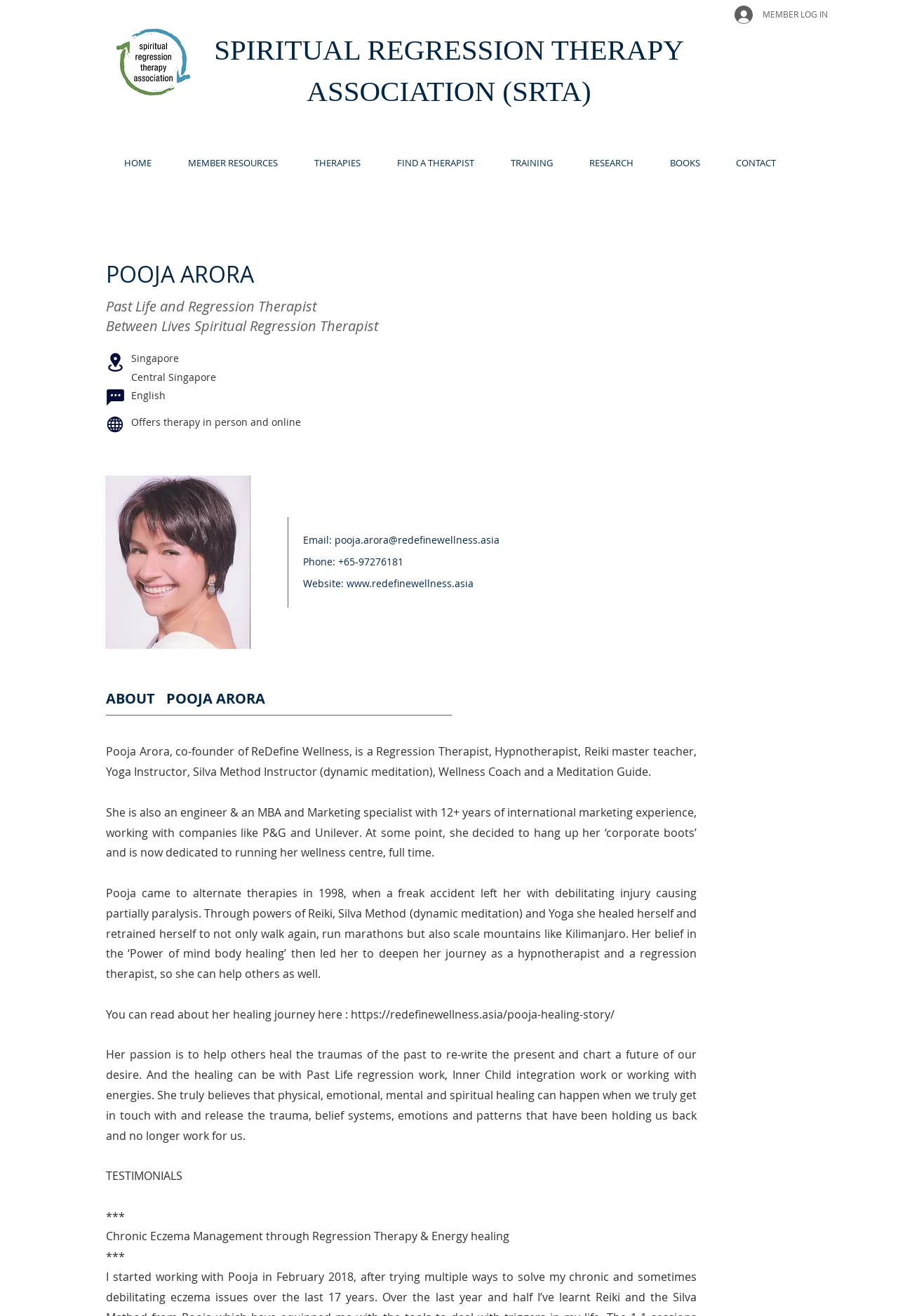What is the phone number of Pooja Arora?
Based on the image, answer the question with as much detail as possible.

Based on the webpage, the phone number of Pooja Arora is +65-97276181, which is mentioned in the static text 'Phone: +65-97276181'.